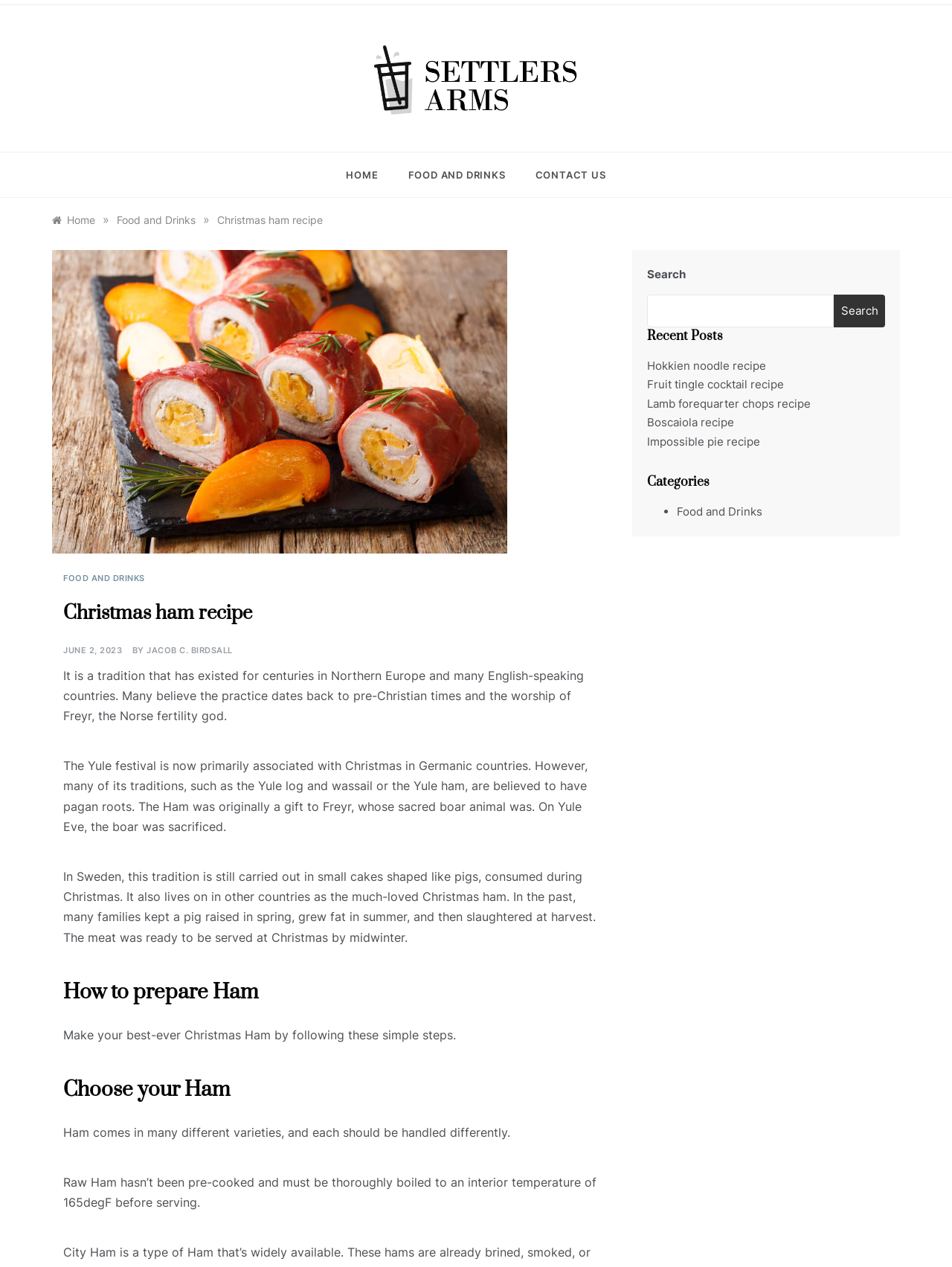What is the topic of the current webpage?
Using the information presented in the image, please offer a detailed response to the question.

I determined the topic of the current webpage by looking at the heading 'Christmas ham recipe' and the content of the webpage, which provides information about the history and preparation of Christmas ham.